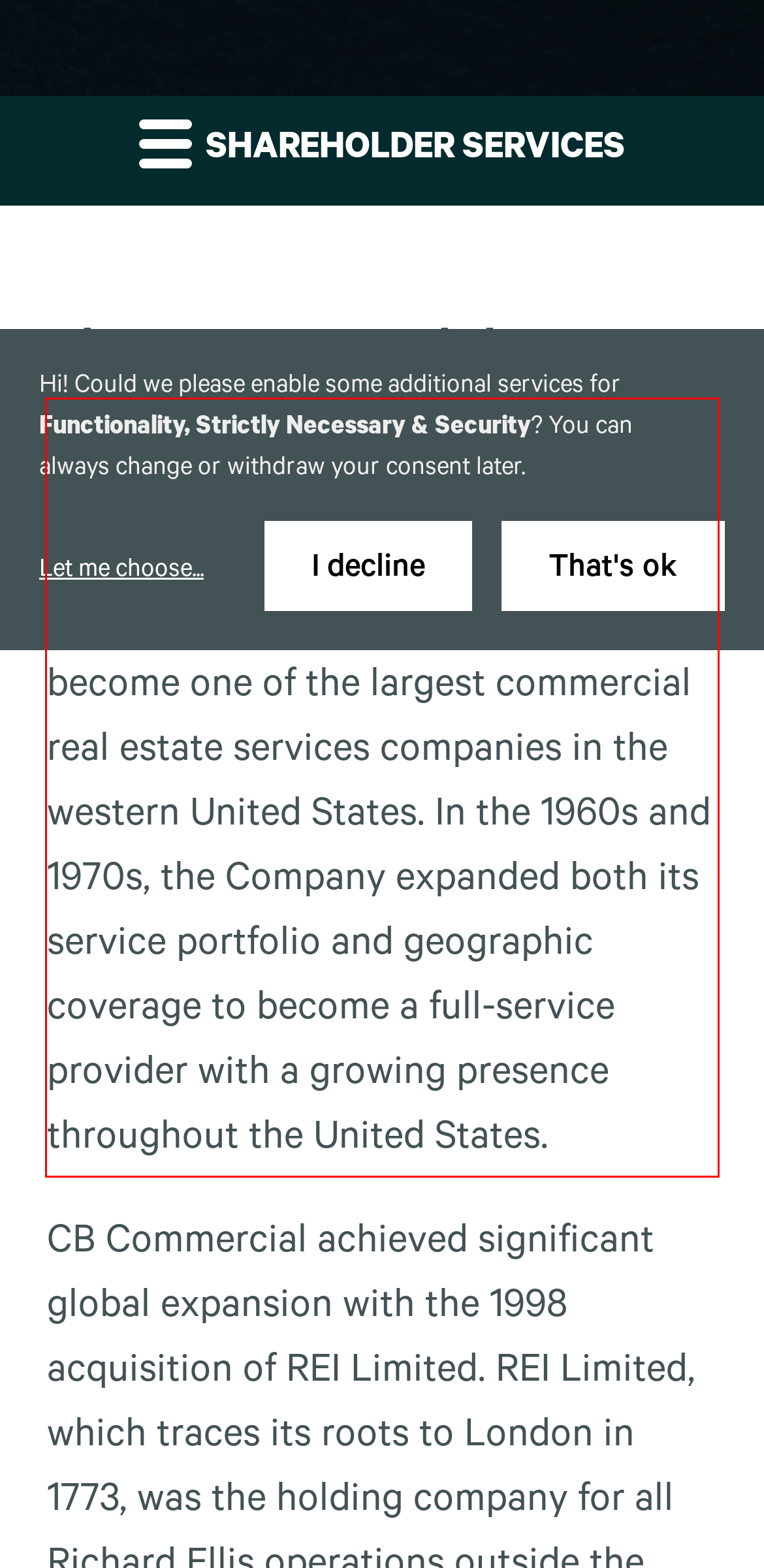Identify and transcribe the text content enclosed by the red bounding box in the given screenshot.

The firm that is now CBRE traces its roots to San Francisco in 1906. By the 1940s, that firm, which later became known as CB Commercial, grew to become one of the largest commercial real estate services companies in the western United States. In the 1960s and 1970s, the Company expanded both its service portfolio and geographic coverage to become a full-service provider with a growing presence throughout the United States.